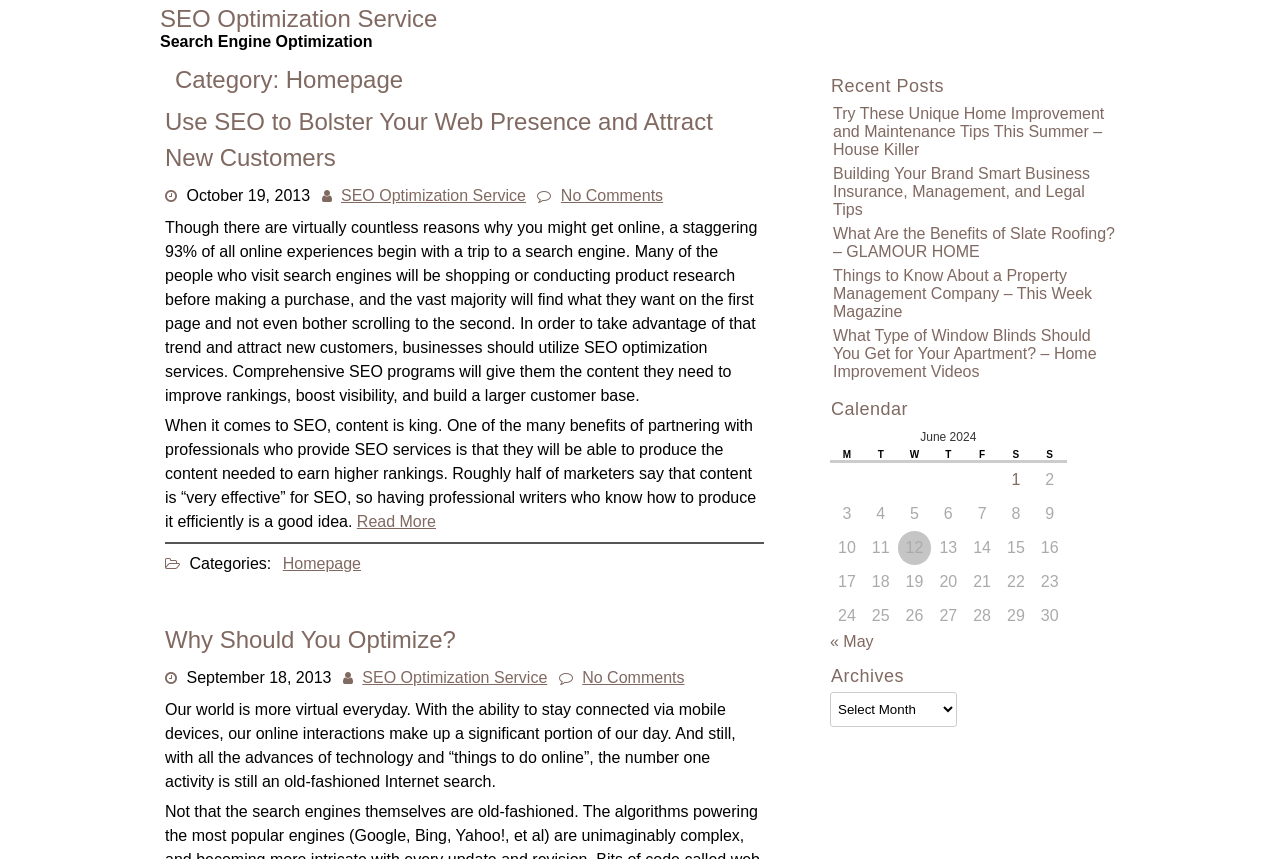What is the category of the first article on this webpage?
Use the screenshot to answer the question with a single word or phrase.

Homepage